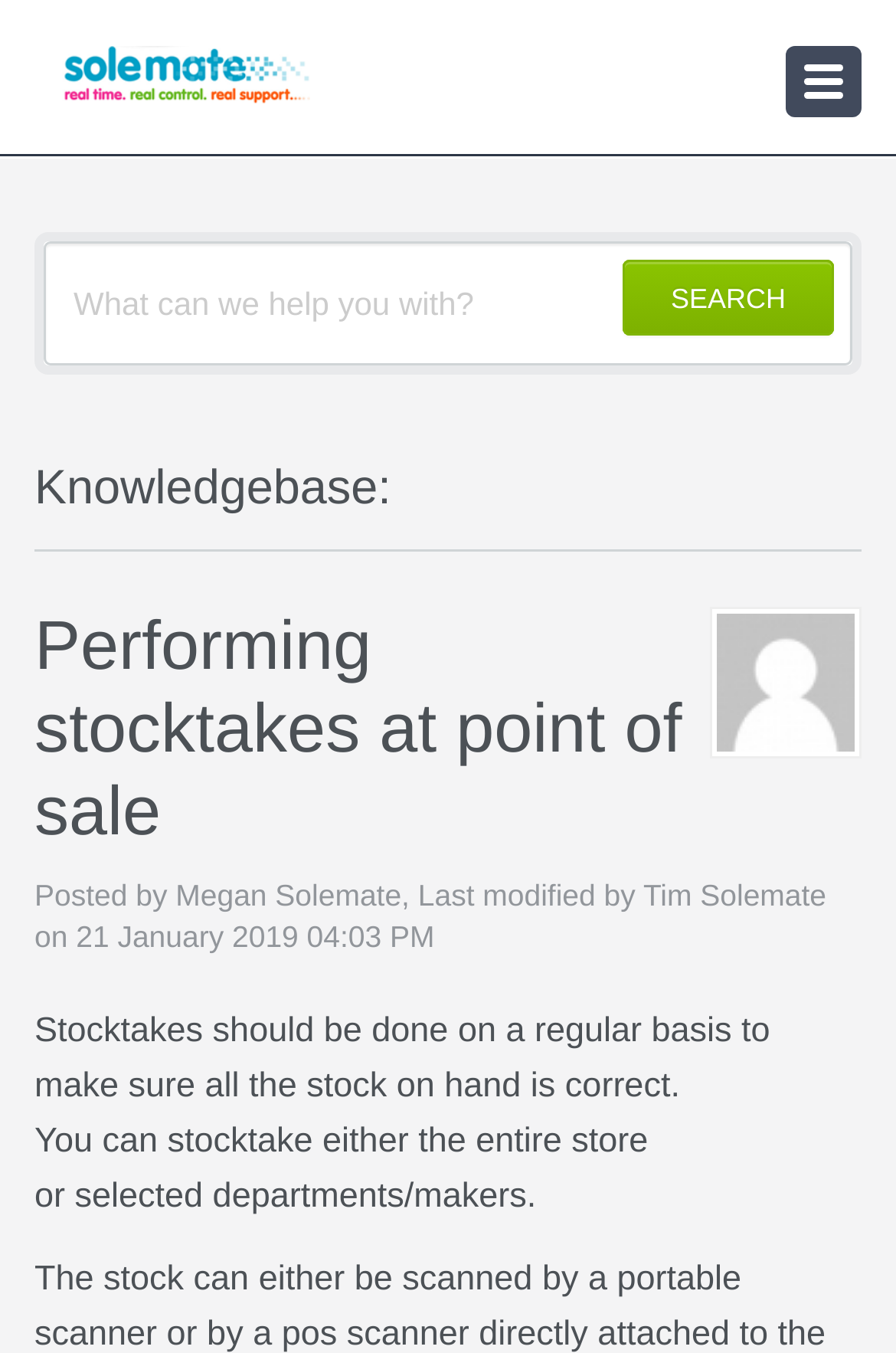What is the topic of the knowledgebase article?
Please answer the question as detailed as possible.

The static text 'Knowledgebase:' is followed by a layout table row containing a layout table cell with the text 'Performing stocktakes at point of sale', which suggests that this is the topic of the knowledgebase article.